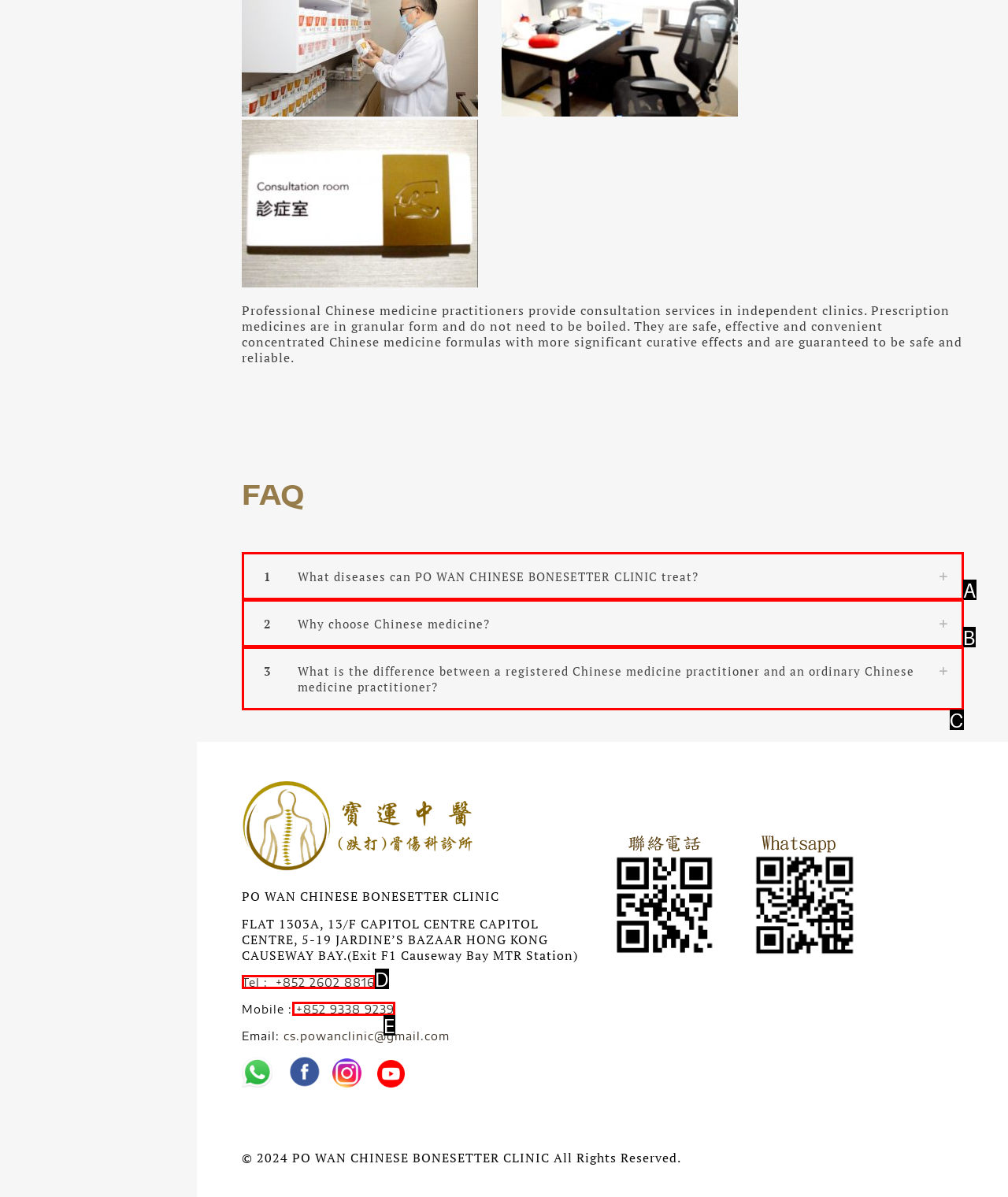Determine the HTML element that best matches this description: 2 Why choose Chinese medicine? from the given choices. Respond with the corresponding letter.

B